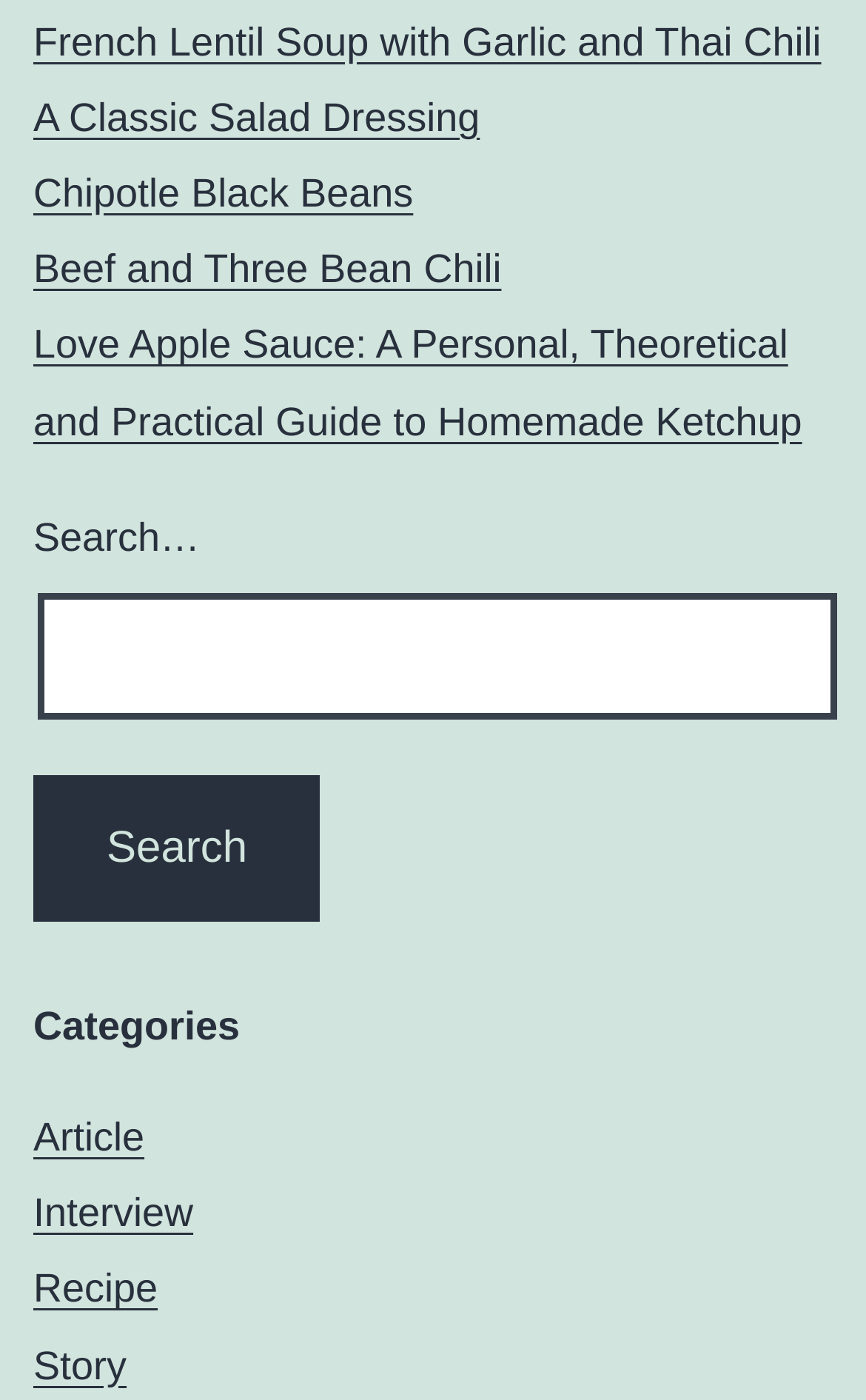How many recent posts are listed?
Please answer the question with a detailed response using the information from the screenshot.

I counted the number of links under the 'Recent Posts' navigation, which are 'French Lentil Soup with Garlic and Thai Chili', 'A Classic Salad Dressing', 'Chipotle Black Beans', 'Beef and Three Bean Chili', and 'Love Apple Sauce: A Personal, Theoretical and Practical Guide to Homemade Ketchup'. There are 5 links in total.